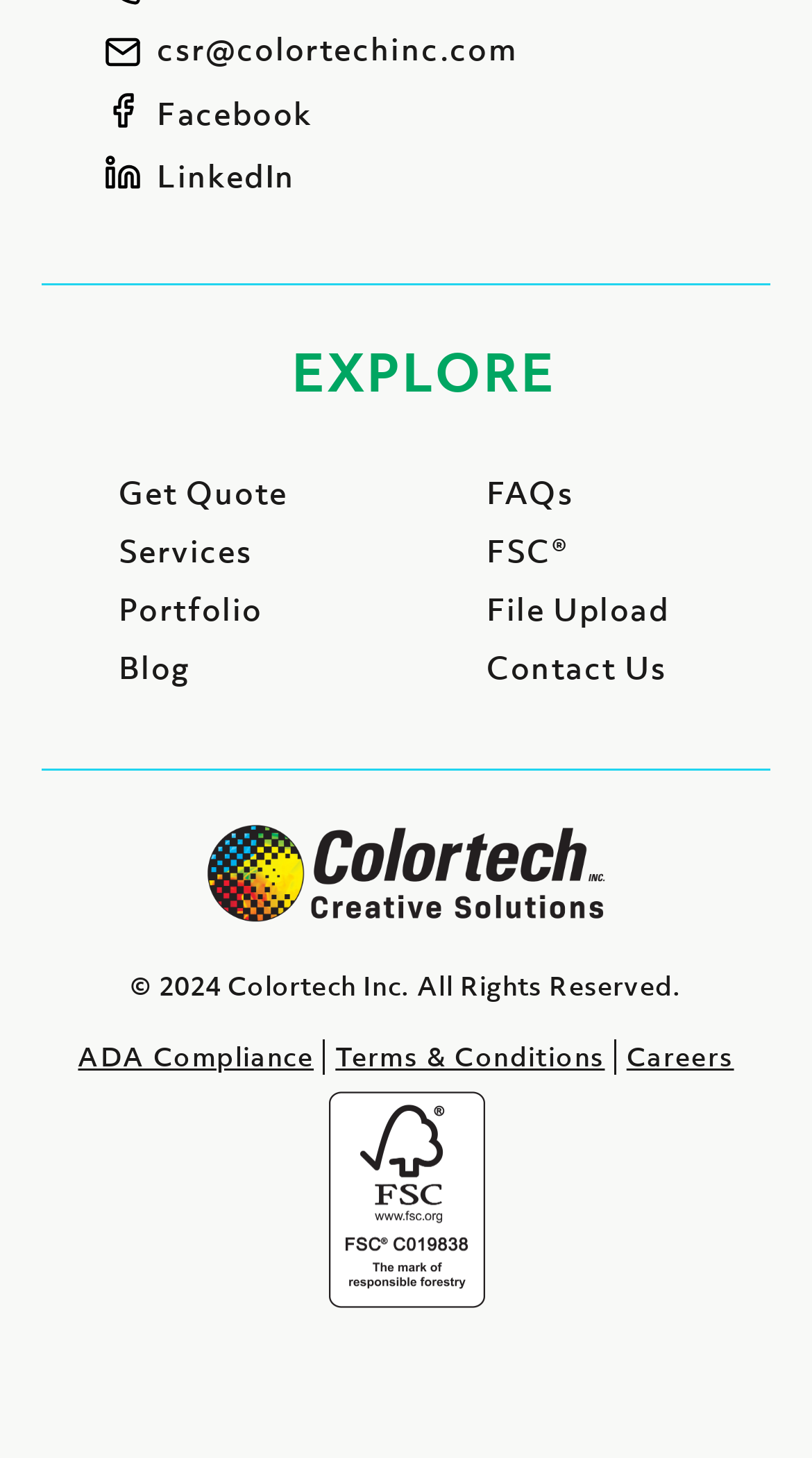Please specify the bounding box coordinates for the clickable region that will help you carry out the instruction: "Click on Get Quote".

[0.146, 0.323, 0.354, 0.352]